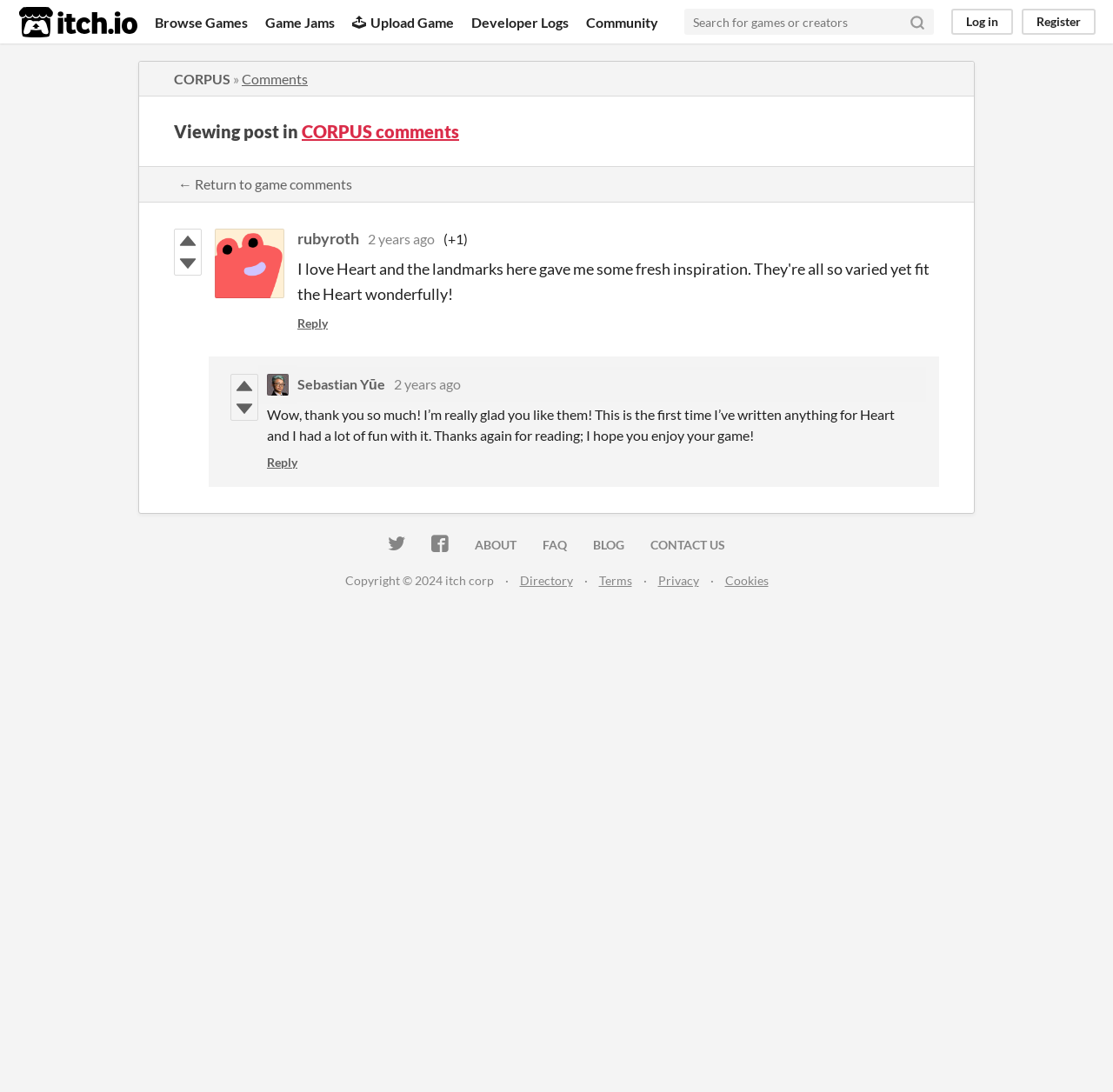Please pinpoint the bounding box coordinates for the region I should click to adhere to this instruction: "View CORPUS comments".

[0.217, 0.064, 0.277, 0.08]